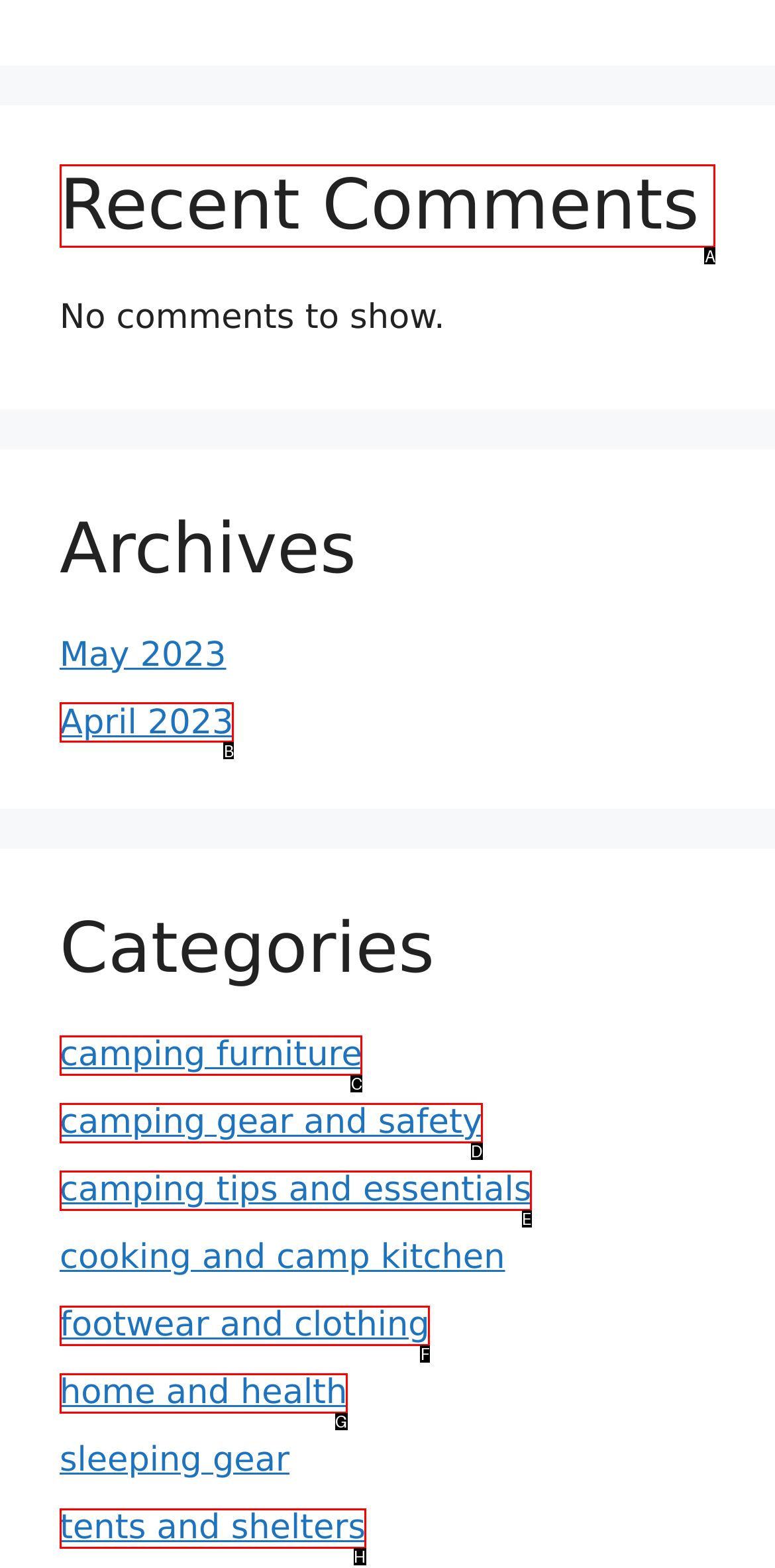Figure out which option to click to perform the following task: Explore 'L’Évolution du Mobilier de Bureau : Conjuguant Esthétique et Fonctionnalité'
Provide the letter of the correct option in your response.

None